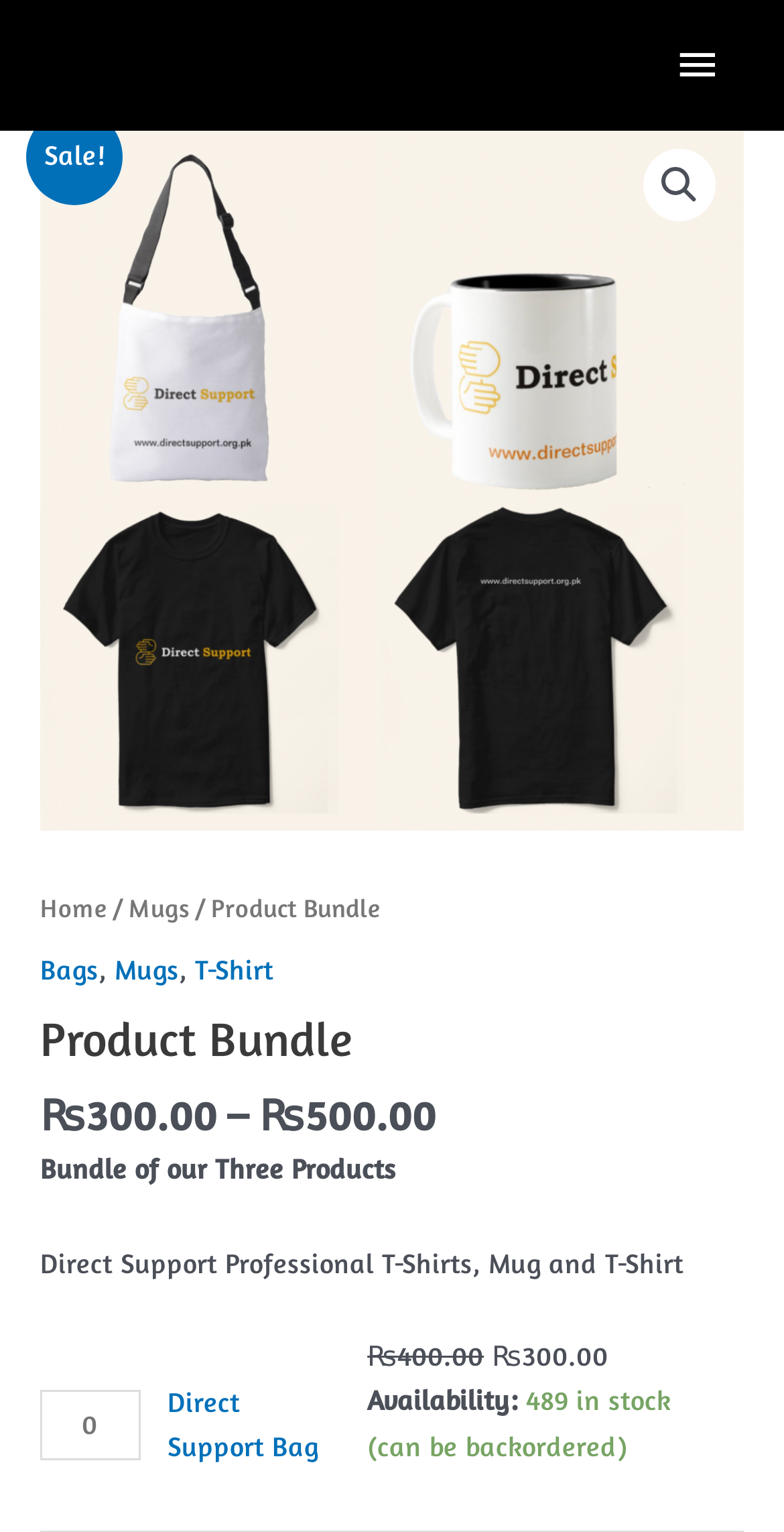Identify the bounding box coordinates of the HTML element based on this description: "Home".

[0.051, 0.583, 0.136, 0.602]